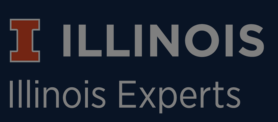Please answer the following question using a single word or phrase: 
What is written in bold?

ILLINOIS